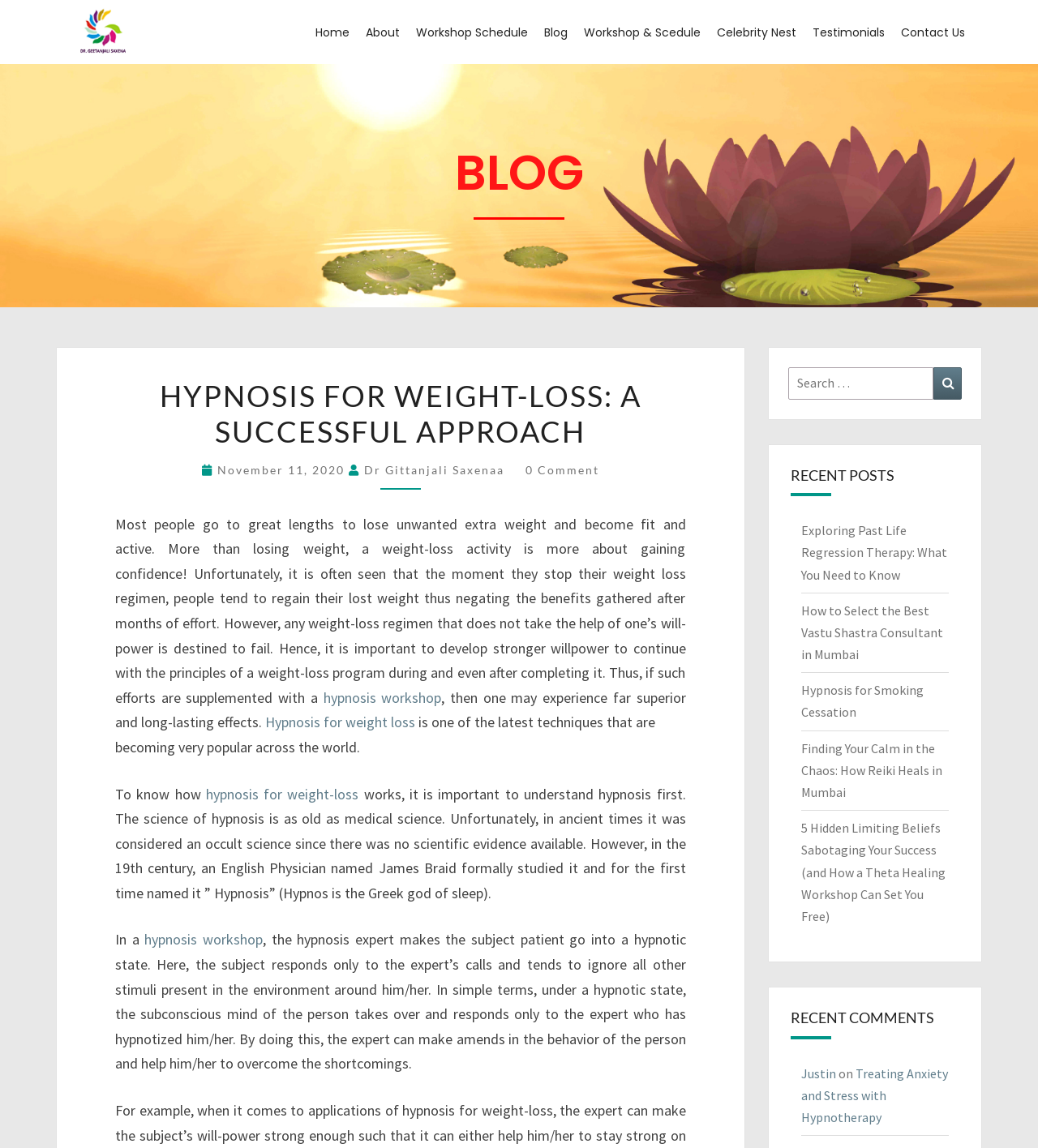Pinpoint the bounding box coordinates of the clickable element to carry out the following instruction: "Search for something."

[0.899, 0.32, 0.927, 0.348]